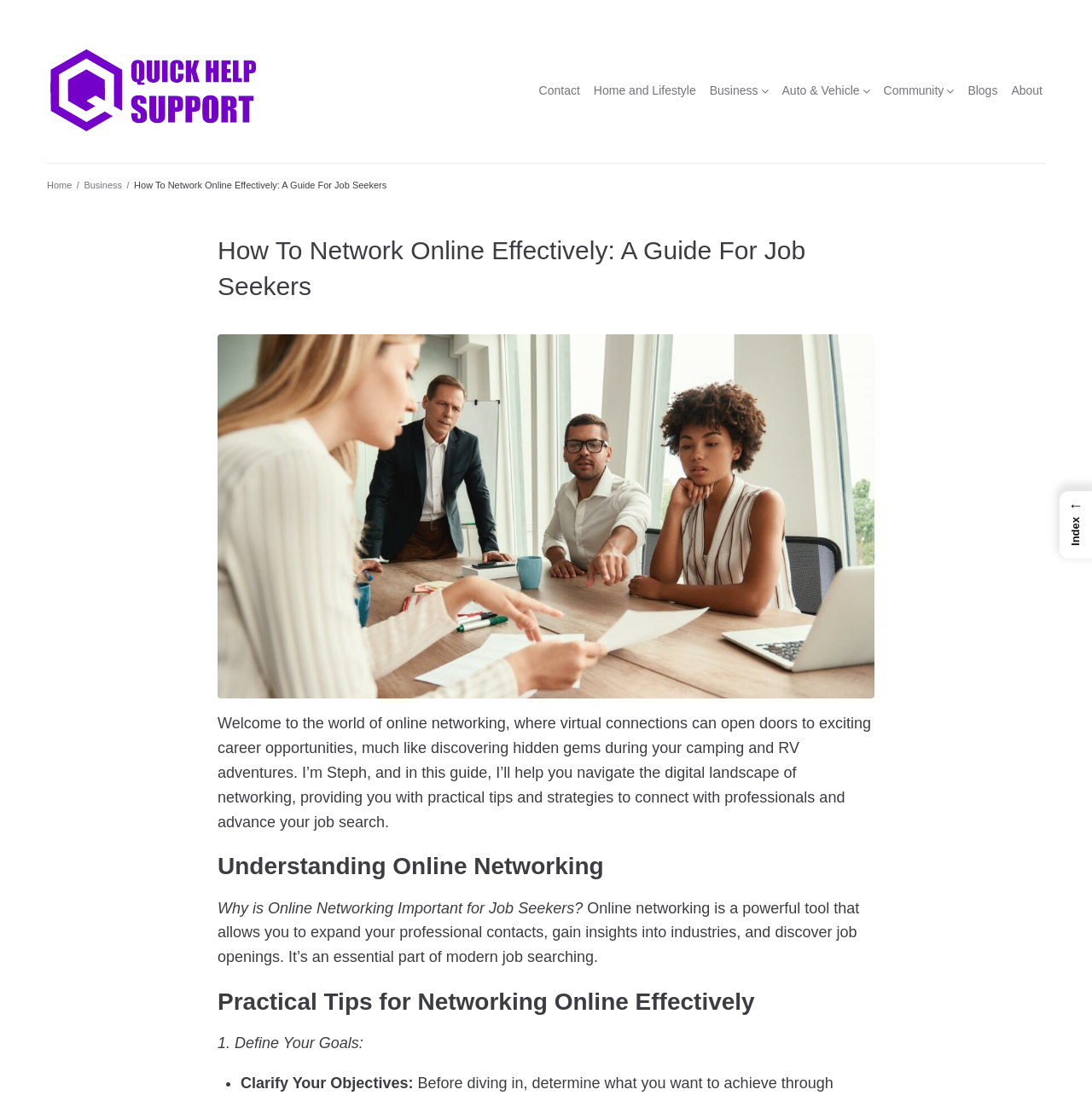Can you find and provide the title of the webpage?

How To Network Online Effectively: A Guide For Job Seekers